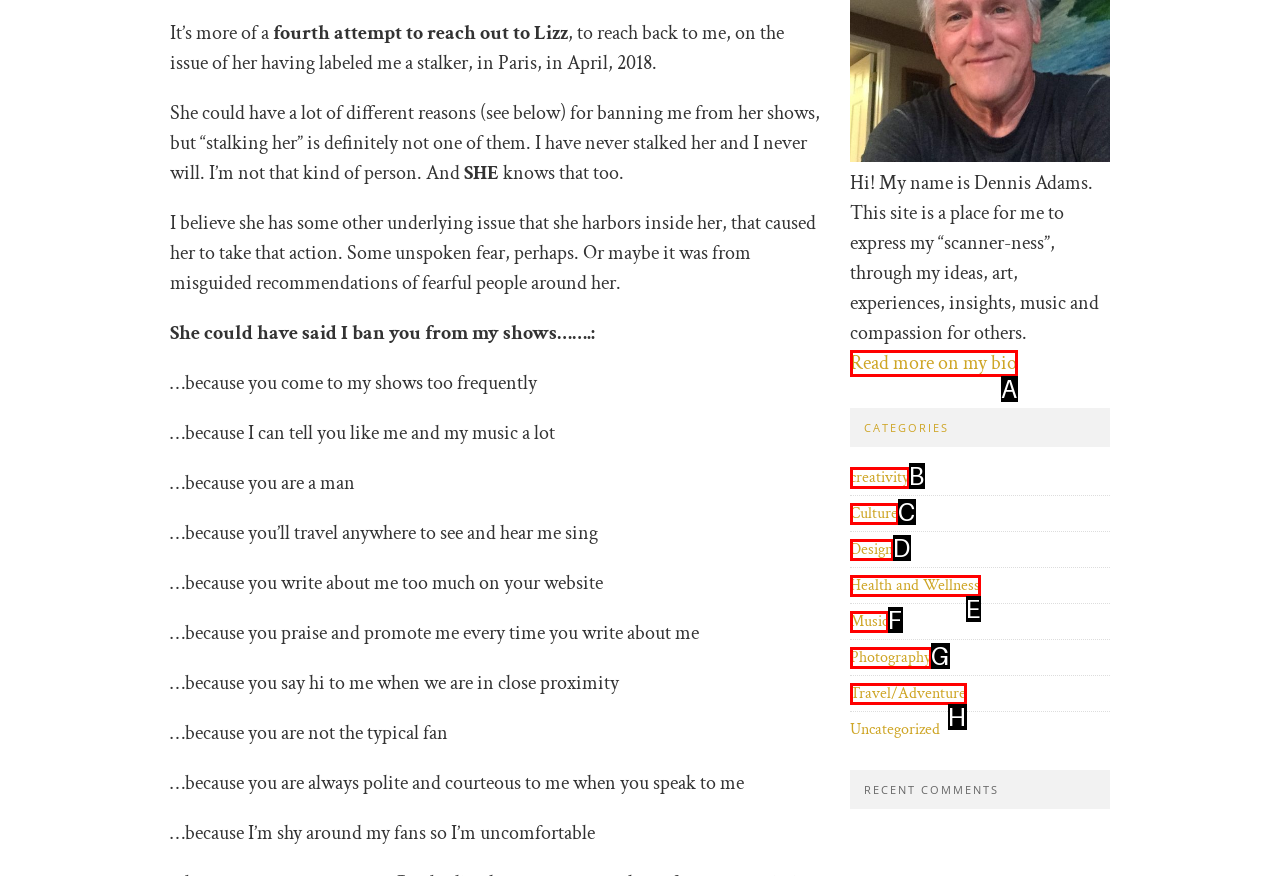Tell me which one HTML element best matches the description: Read more on my bio
Answer with the option's letter from the given choices directly.

A